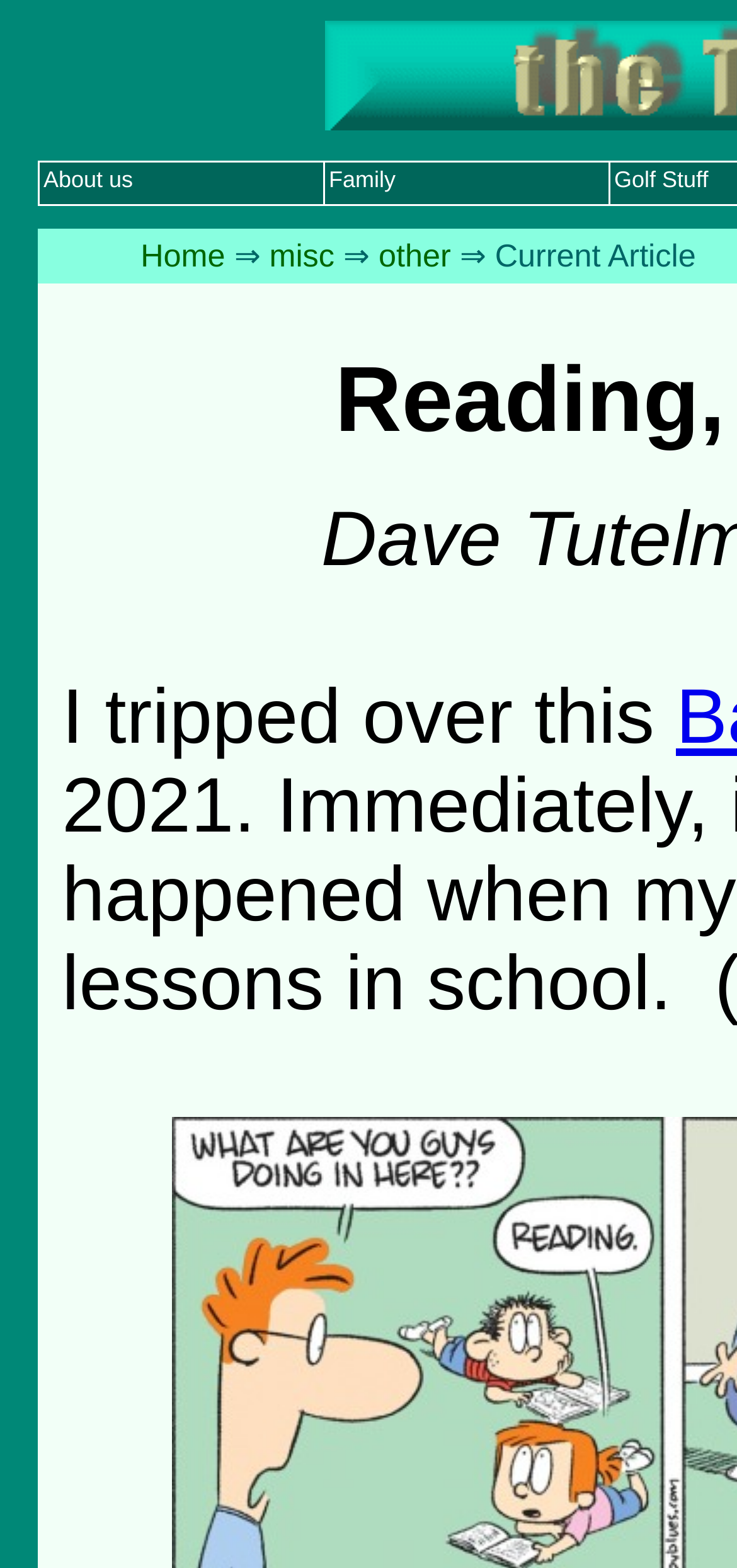Extract the heading text from the webpage.

Reading, TV, and parenting
